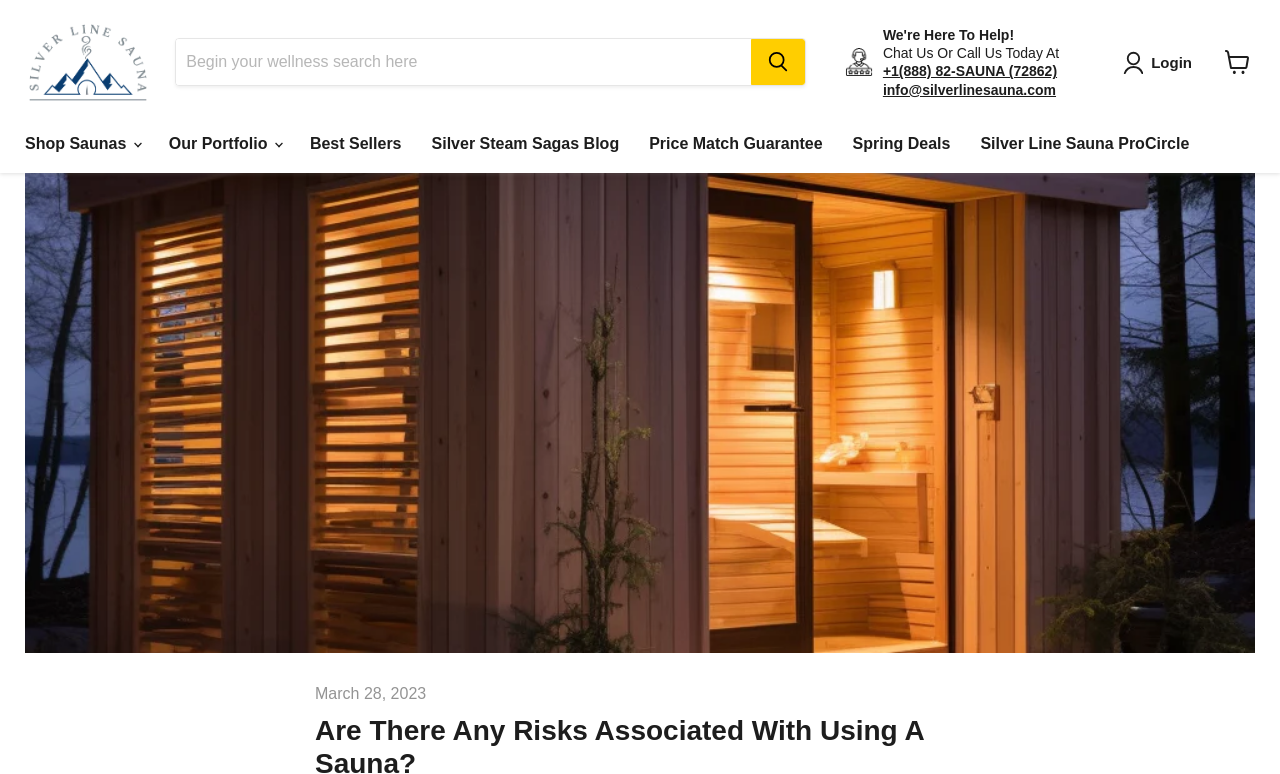Find the bounding box coordinates for the area that should be clicked to accomplish the instruction: "Login".

[0.877, 0.065, 0.938, 0.096]